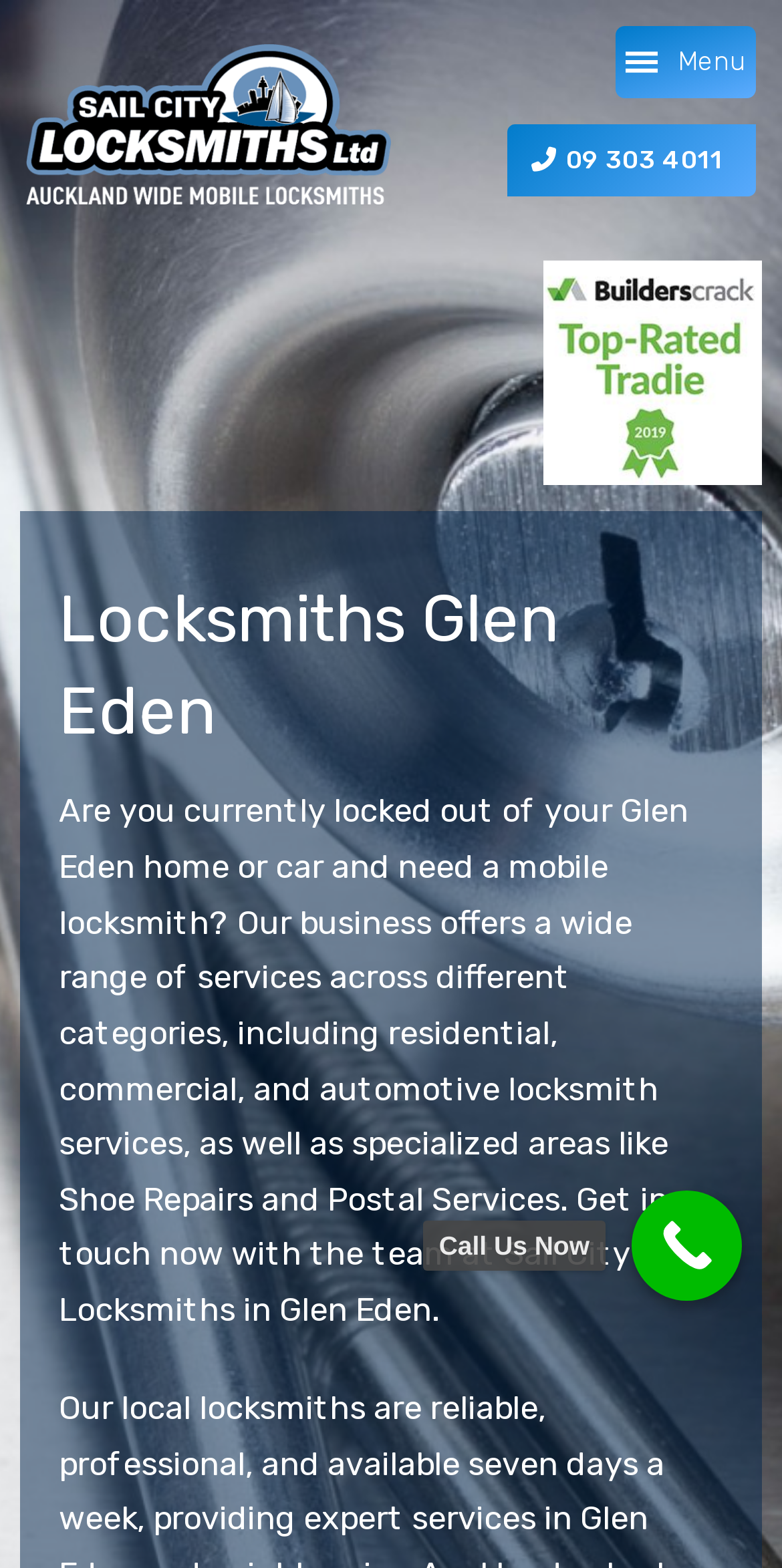Locate and extract the text of the main heading on the webpage.

Locksmiths Glen Eden